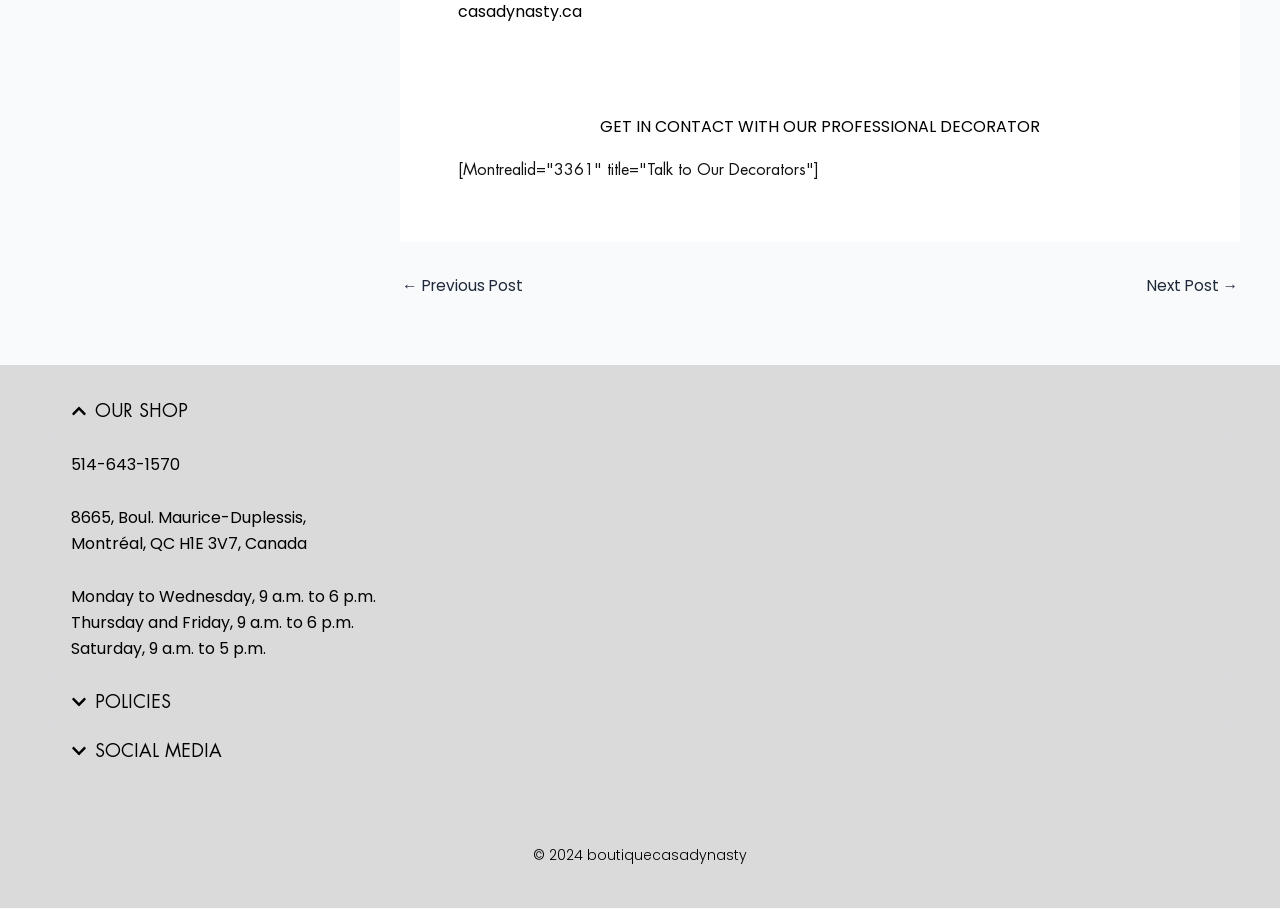From the screenshot, find the bounding box of the UI element matching this description: "POLICIES". Supply the bounding box coordinates in the form [left, top, right, bottom], each a float between 0 and 1.

[0.074, 0.762, 0.134, 0.784]